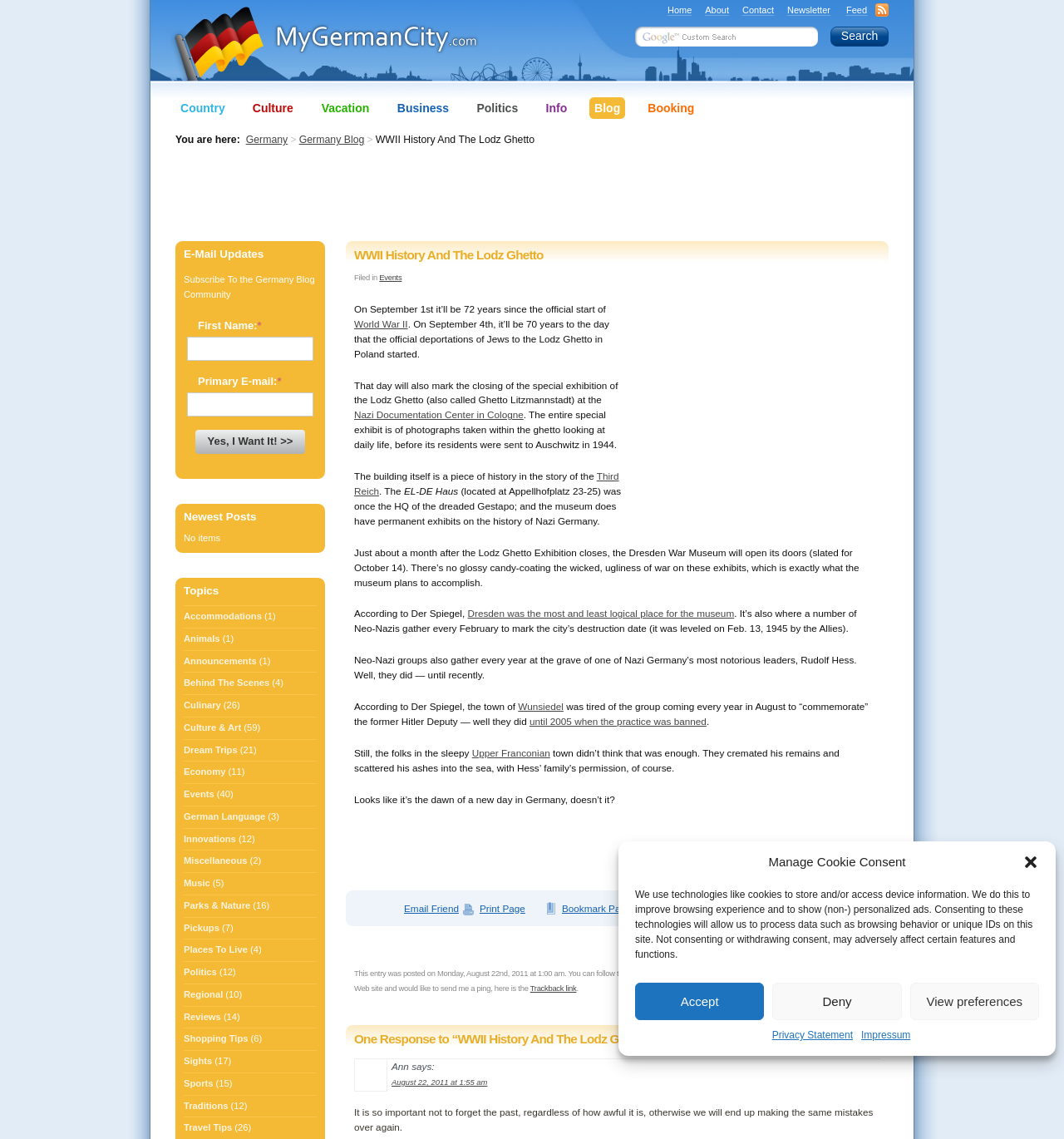What is the topic of the special exhibit at the Nazi Documentation Center in Cologne?
Answer the question with a detailed and thorough explanation.

The topic of the special exhibit is the Lodz Ghetto, which is mentioned in the text as 'the special exhibition of the Lodz Ghetto (also called Ghetto Litzmannstadt) at the Nazi Documentation Center in Cologne'.